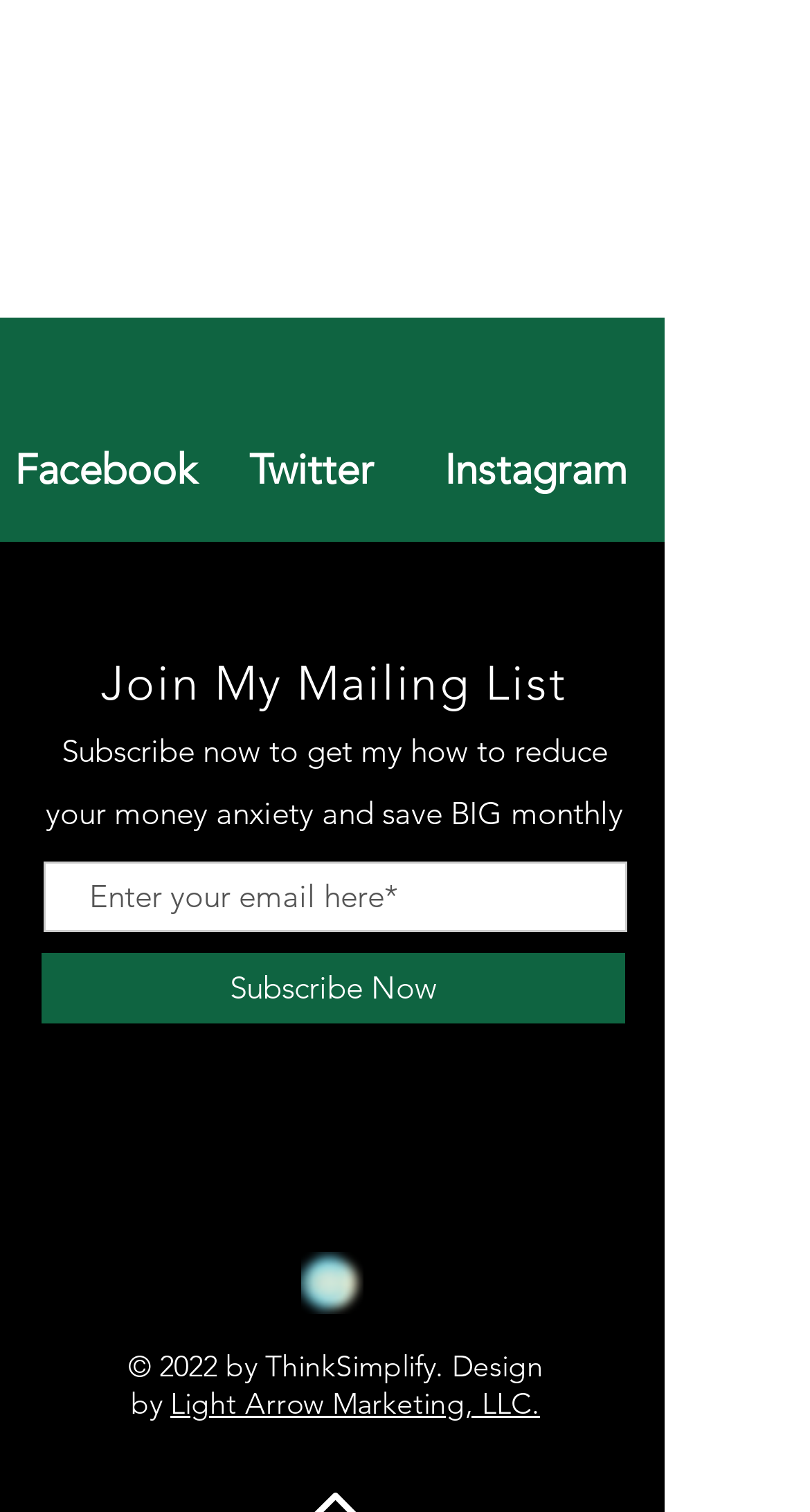Locate the bounding box coordinates of the clickable region necessary to complete the following instruction: "Enter email address". Provide the coordinates in the format of four float numbers between 0 and 1, i.e., [left, top, right, bottom].

[0.054, 0.57, 0.774, 0.616]